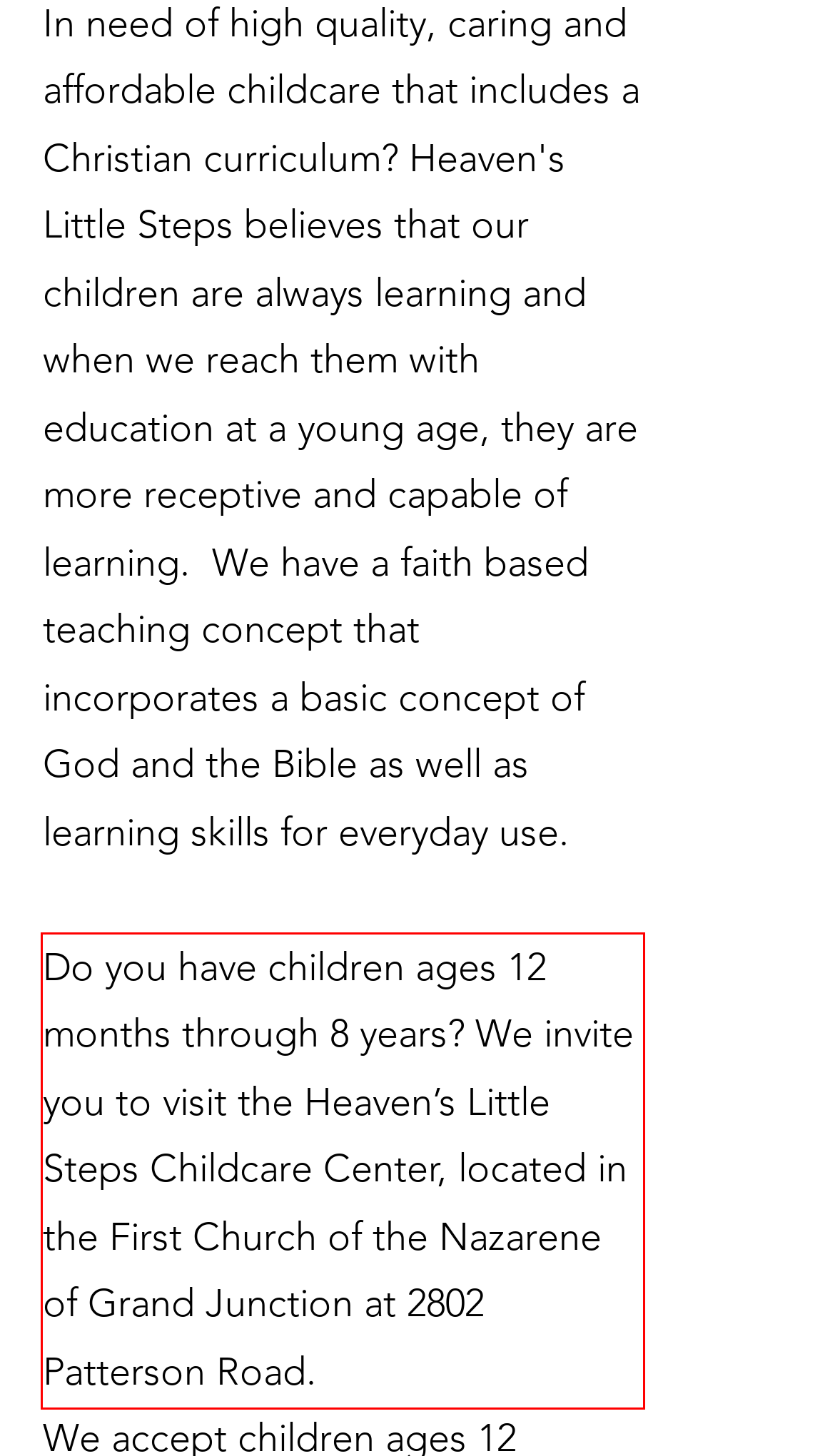Look at the provided screenshot of the webpage and perform OCR on the text within the red bounding box.

Do you have children ages 12 months through 8 years? We invite you to visit the Heaven’s Little Steps Childcare Center, located in the First Church of the Nazarene of Grand Junction at 2802 Patterson Road.